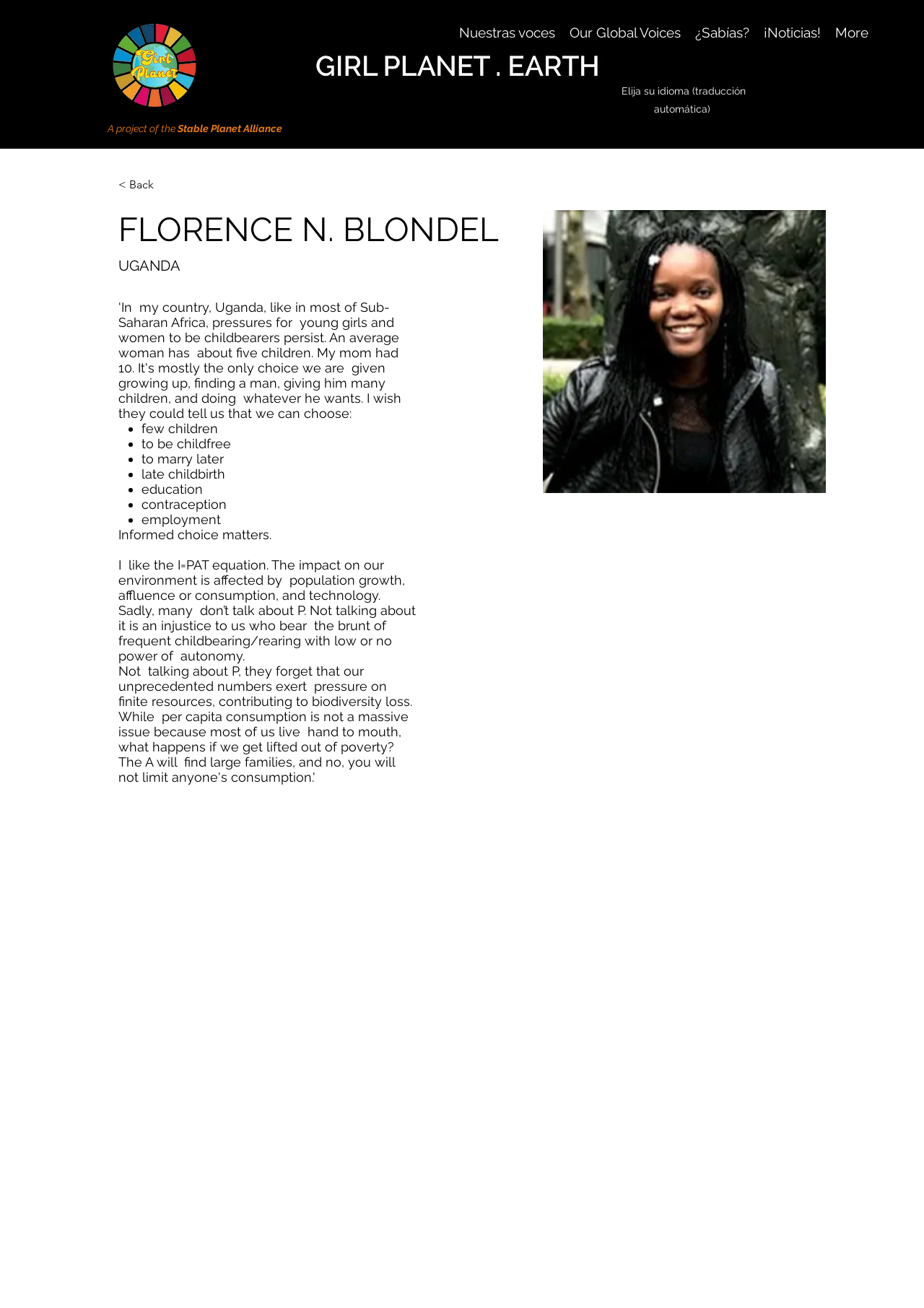Based on the image, please respond to the question with as much detail as possible:
What is the country of the author?

The country of the author is Uganda, which is mentioned in the text 'UGANDA' below the heading 'FLORENCE N. BLONDEL'.